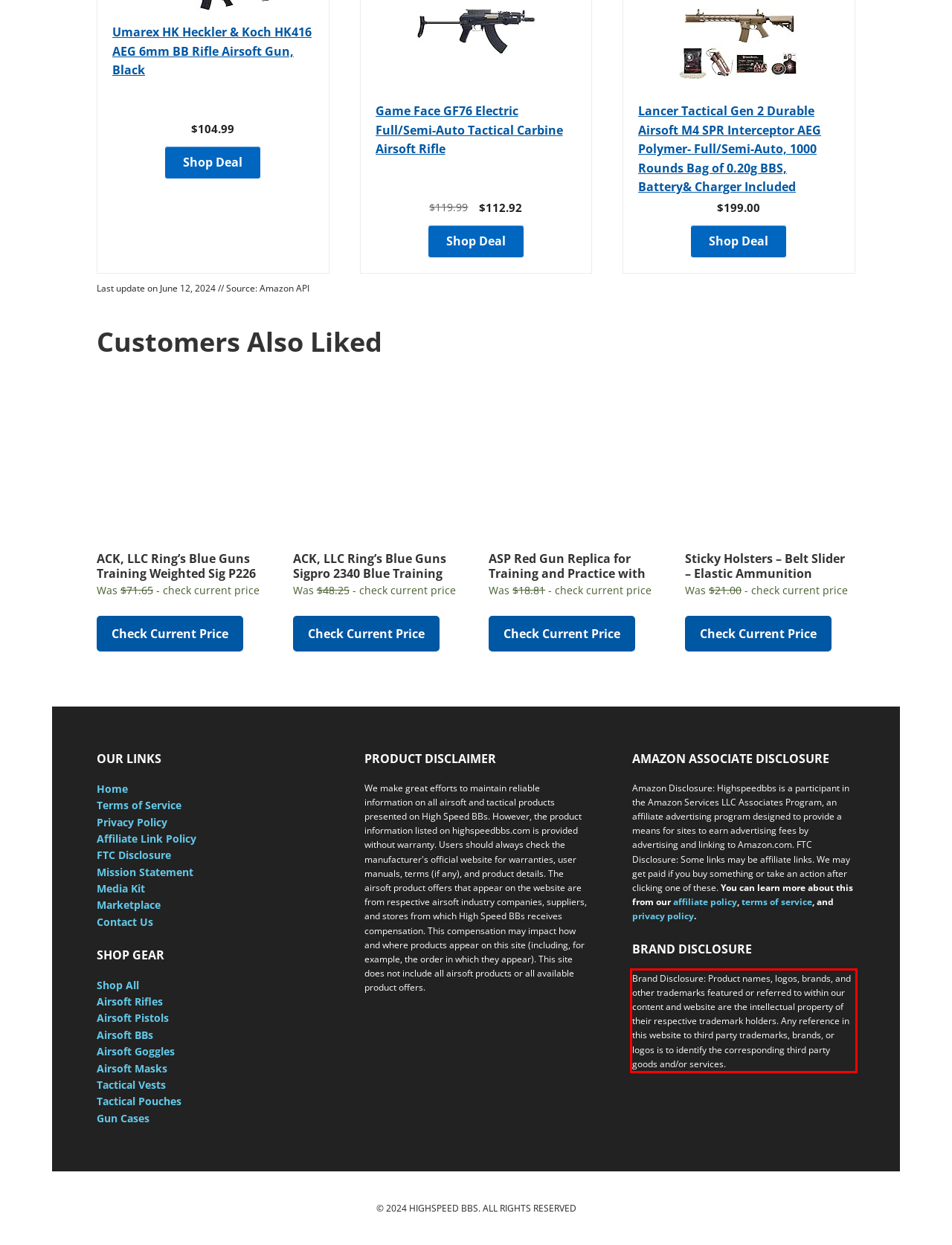Please identify and extract the text content from the UI element encased in a red bounding box on the provided webpage screenshot.

Brand Disclosure: Product names, logos, brands, and other trademarks featured or referred to within our content and website are the intellectual property of their respective trademark holders. Any reference in this website to third party trademarks, brands, or logos is to identify the corresponding third party goods and/or services.